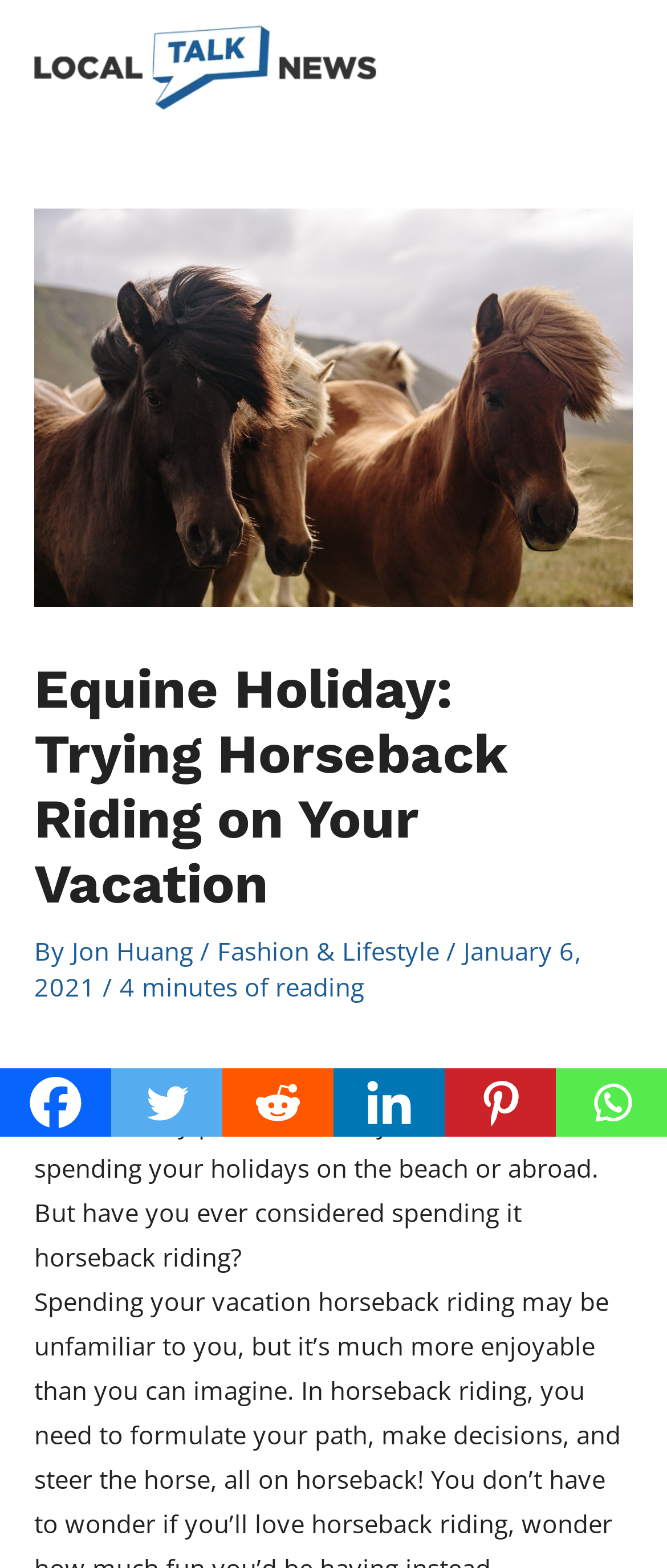What is the headline of the webpage?

Equine Holiday: Trying Horseback Riding on Your Vacation